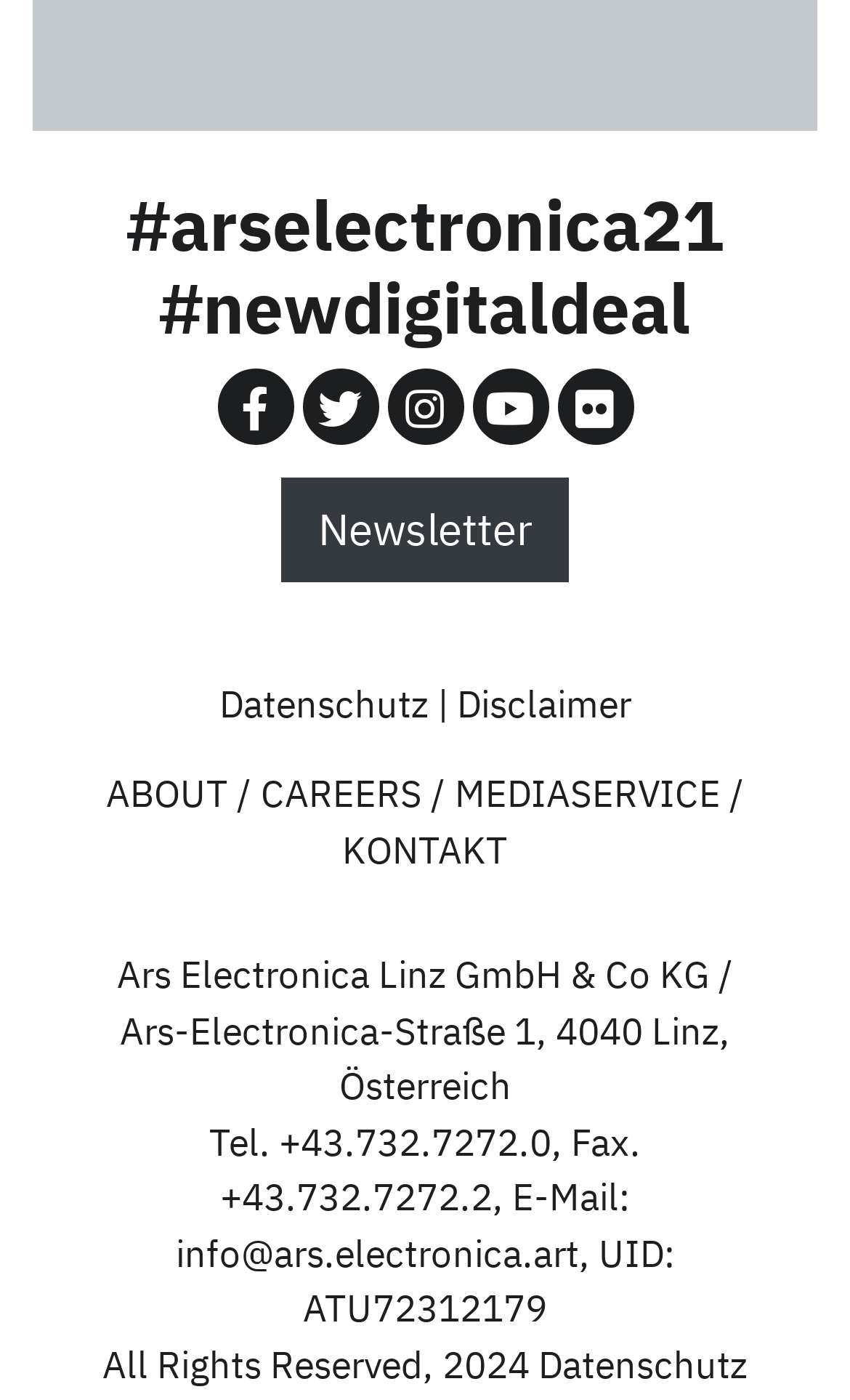Use a single word or phrase to answer the question: 
How many social media links are there?

5